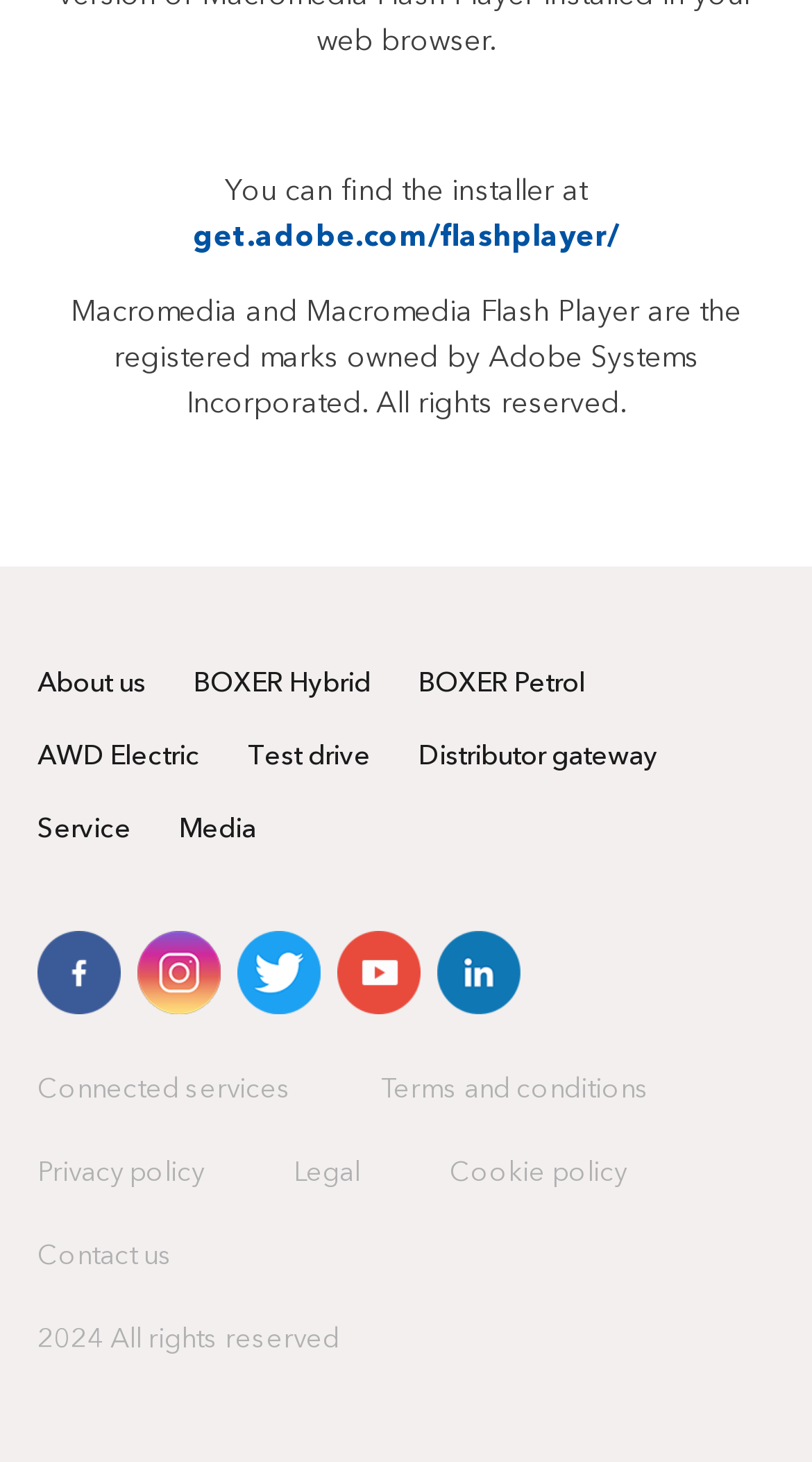Identify the bounding box of the HTML element described here: "Media". Provide the coordinates as four float numbers between 0 and 1: [left, top, right, bottom].

[0.221, 0.558, 0.315, 0.577]